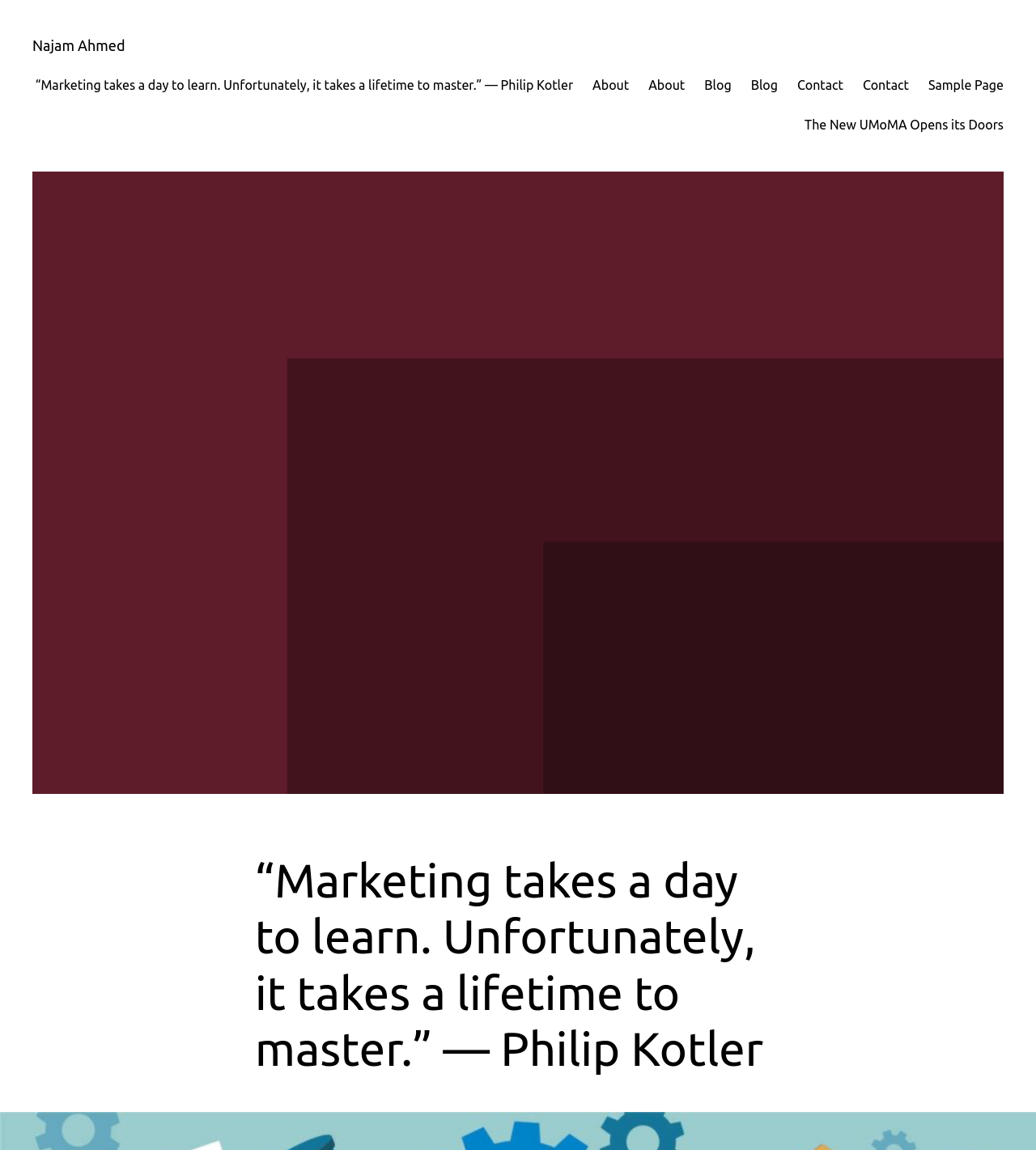What is the quote mentioned on the webpage?
Respond with a short answer, either a single word or a phrase, based on the image.

“Marketing takes a day to learn. Unfortunately, it takes a lifetime to master.”